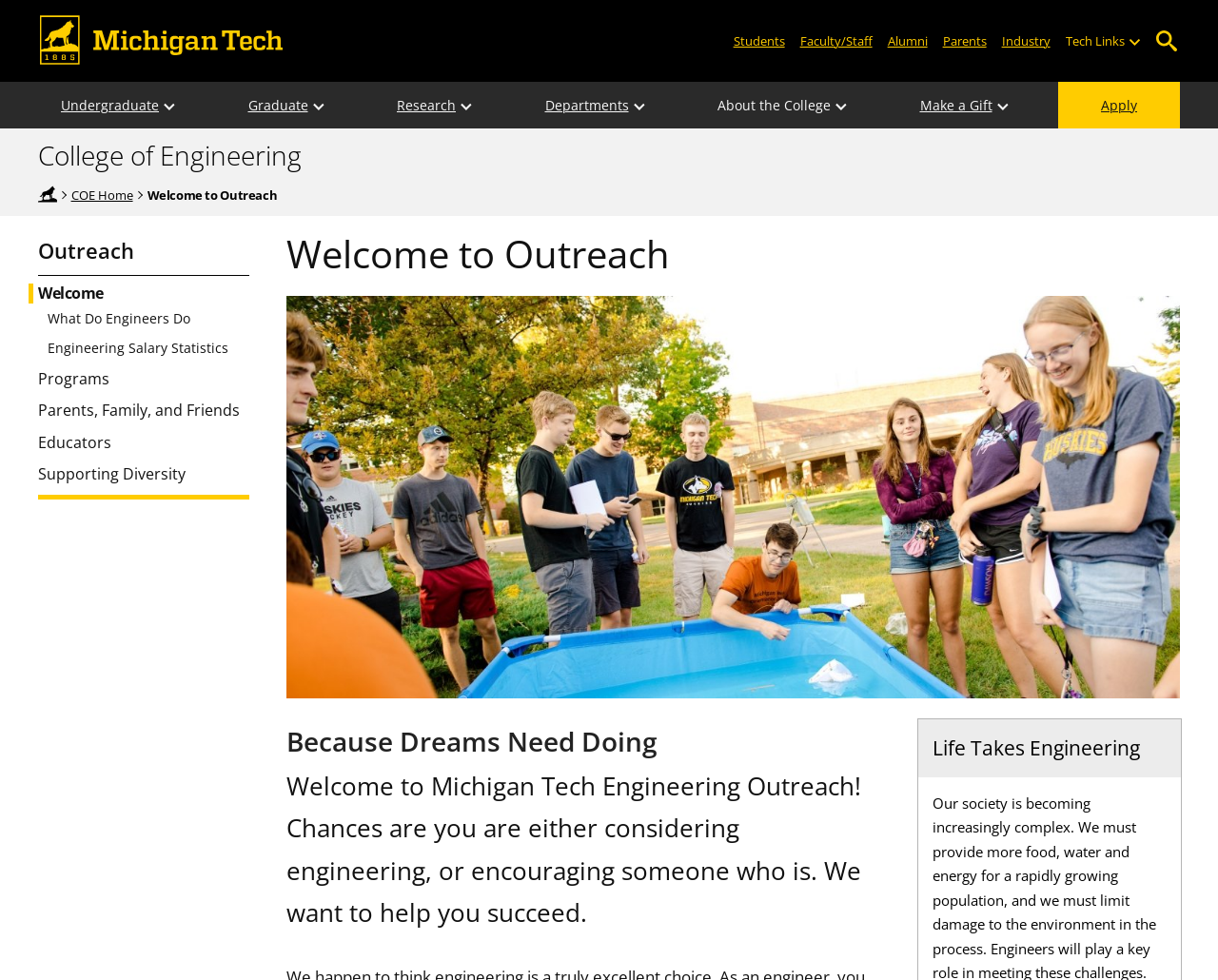What is the name of the logo on the page?
Using the visual information, answer the question in a single word or phrase.

Michigan Tech Logo